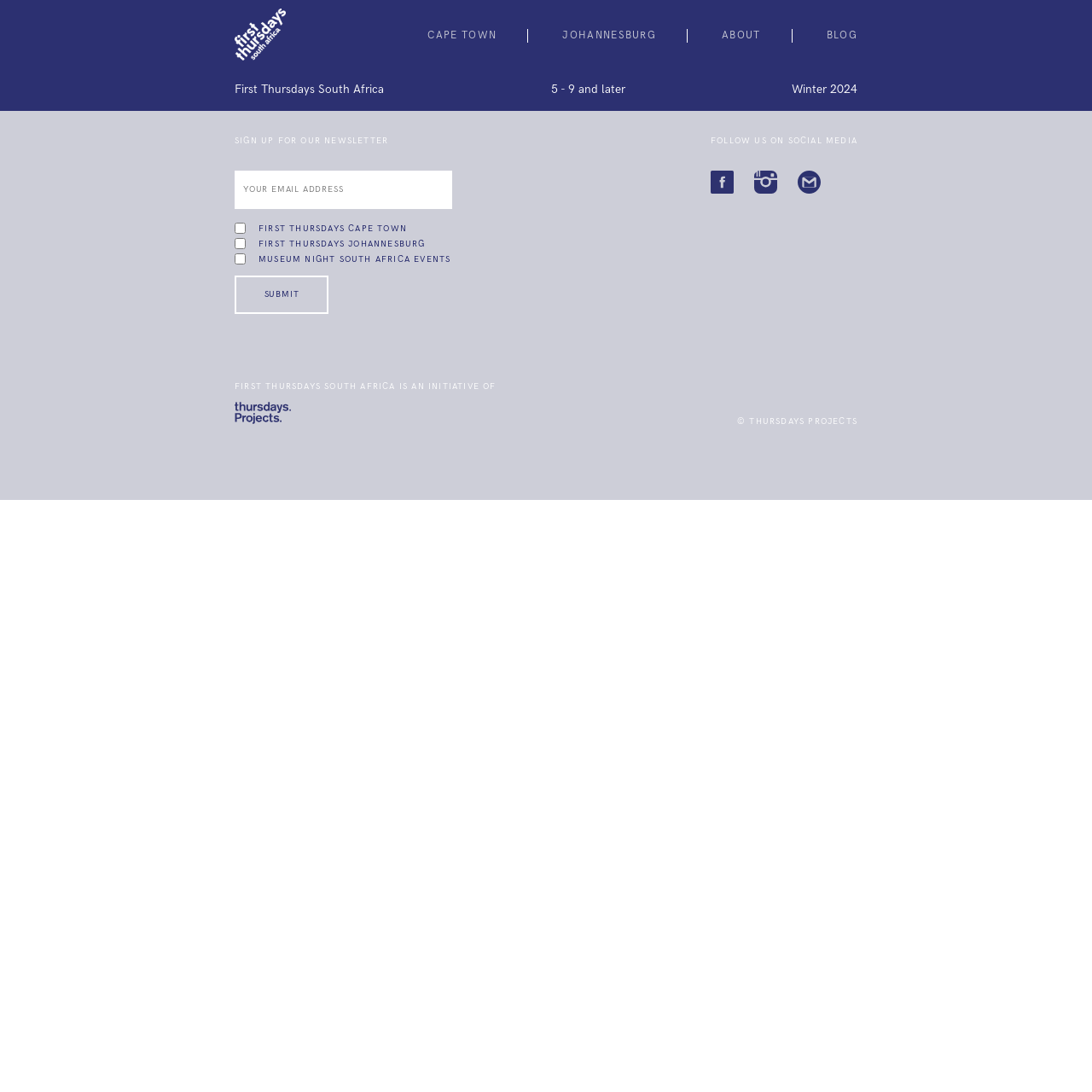Carefully examine the image and provide an in-depth answer to the question: How many social media links are available?

There are three social media links available, which can be found in the link elements located at [0.651, 0.156, 0.672, 0.177], [0.691, 0.156, 0.712, 0.177], and [0.73, 0.156, 0.752, 0.177] respectively.